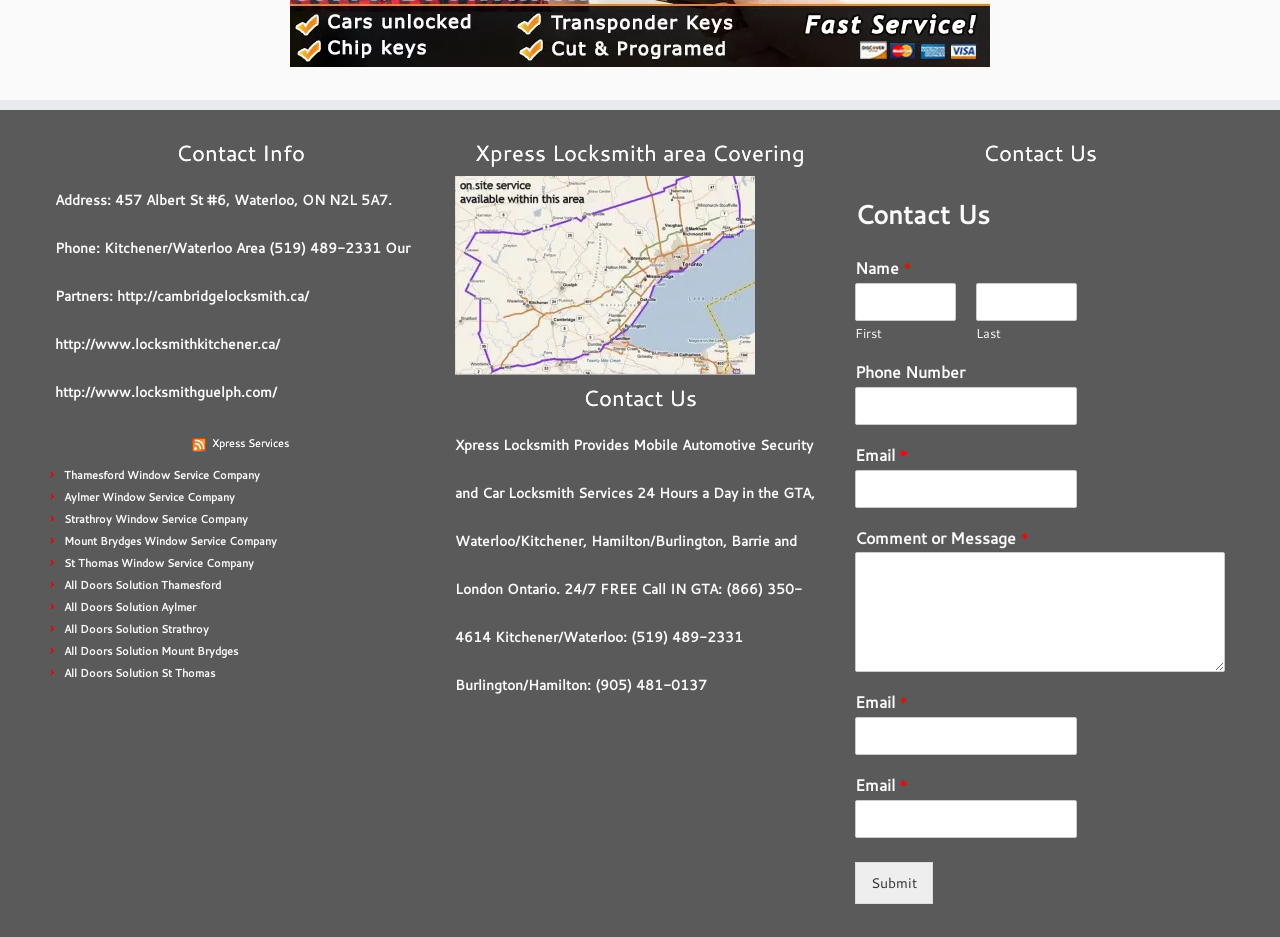Can you find the bounding box coordinates for the element to click on to achieve the instruction: "Click on the Xpress Services link"?

[0.165, 0.465, 0.225, 0.482]